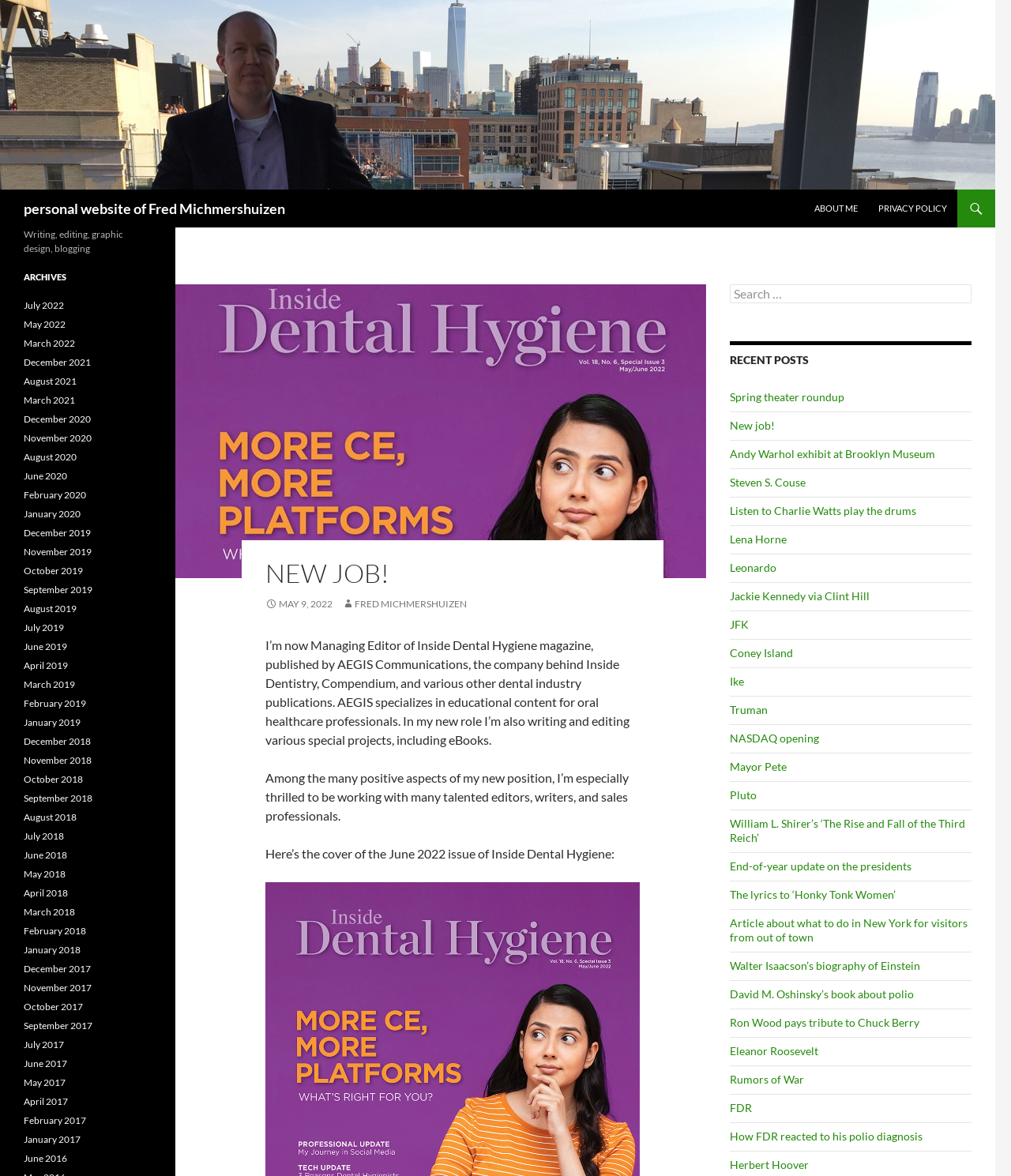Locate the bounding box coordinates of the element that needs to be clicked to carry out the instruction: "Learn more about the author". The coordinates should be given as four float numbers ranging from 0 to 1, i.e., [left, top, right, bottom].

[0.023, 0.161, 0.282, 0.193]